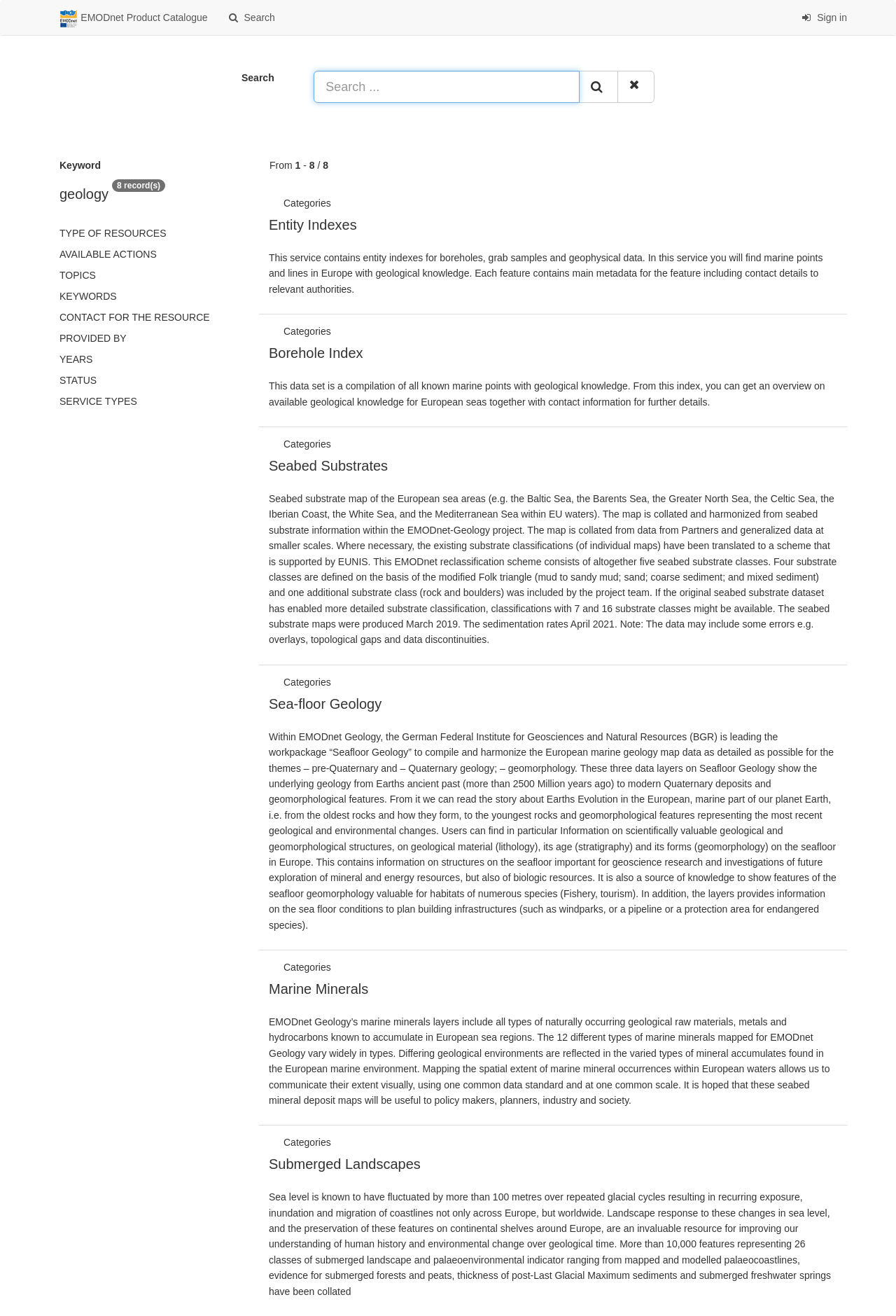Please locate the bounding box coordinates of the element that needs to be clicked to achieve the following instruction: "Filter by geology". The coordinates should be four float numbers between 0 and 1, i.e., [left, top, right, bottom].

[0.066, 0.142, 0.121, 0.153]